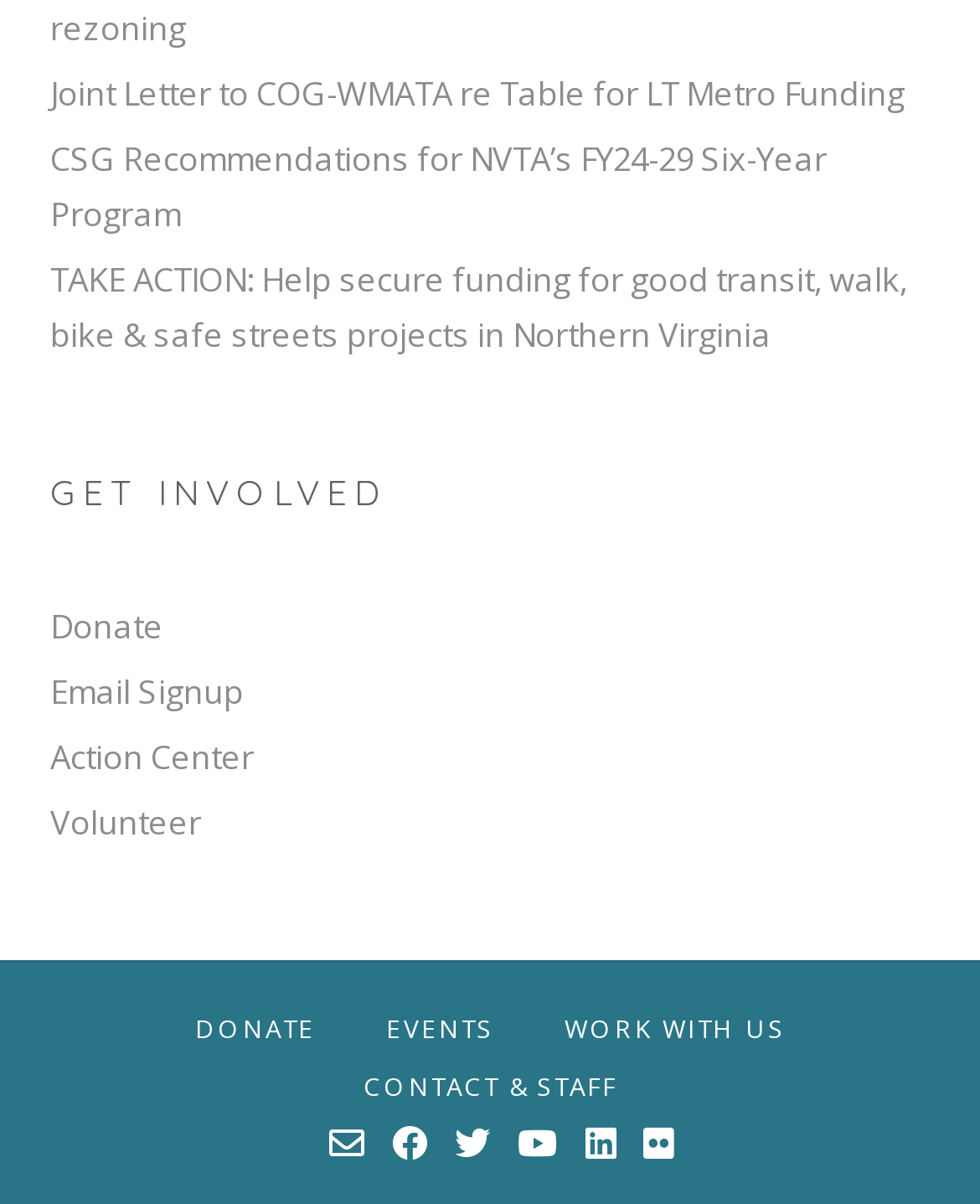Kindly determine the bounding box coordinates for the area that needs to be clicked to execute this instruction: "Click on the link to read the joint letter to COG-WMATA".

[0.051, 0.059, 0.923, 0.096]